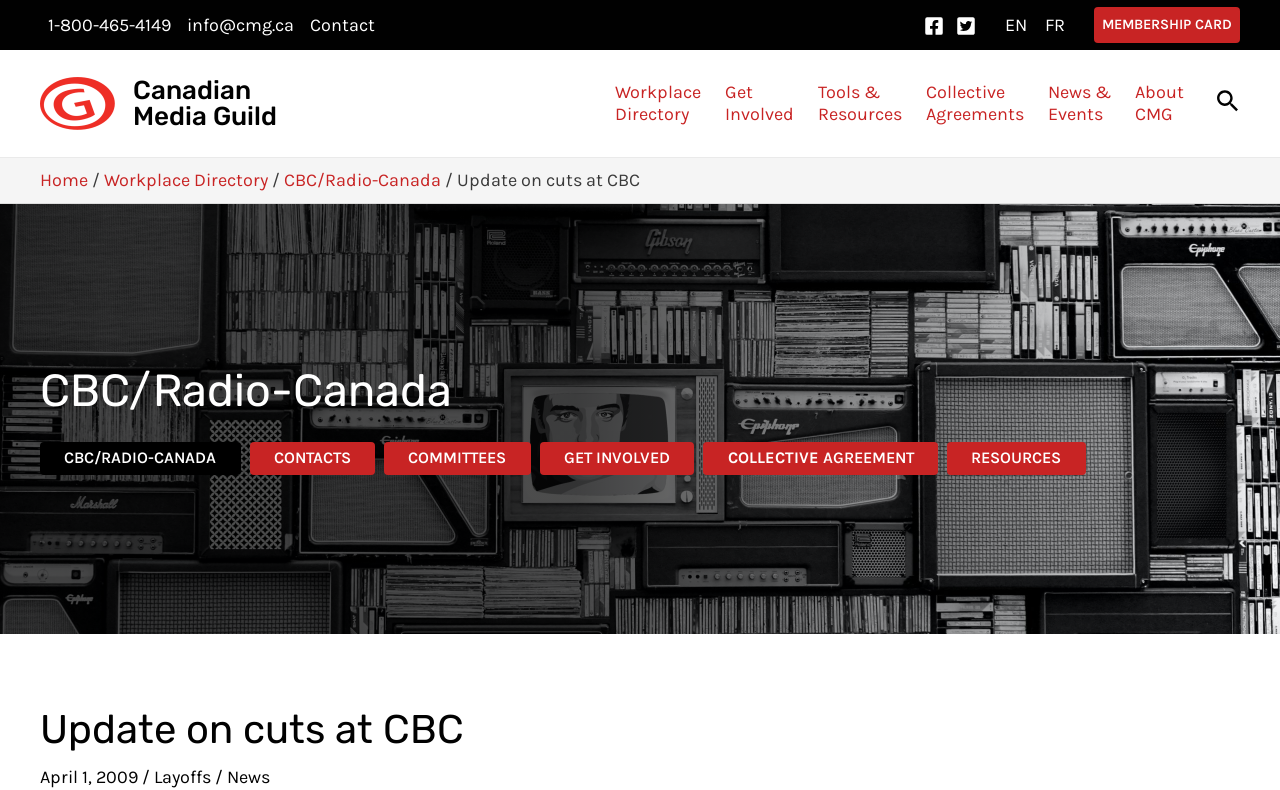Locate the bounding box coordinates of the clickable area to execute the instruction: "Visit the Collective Agreements page". Provide the coordinates as four float numbers between 0 and 1, represented as [left, top, right, bottom].

[0.714, 0.063, 0.81, 0.199]